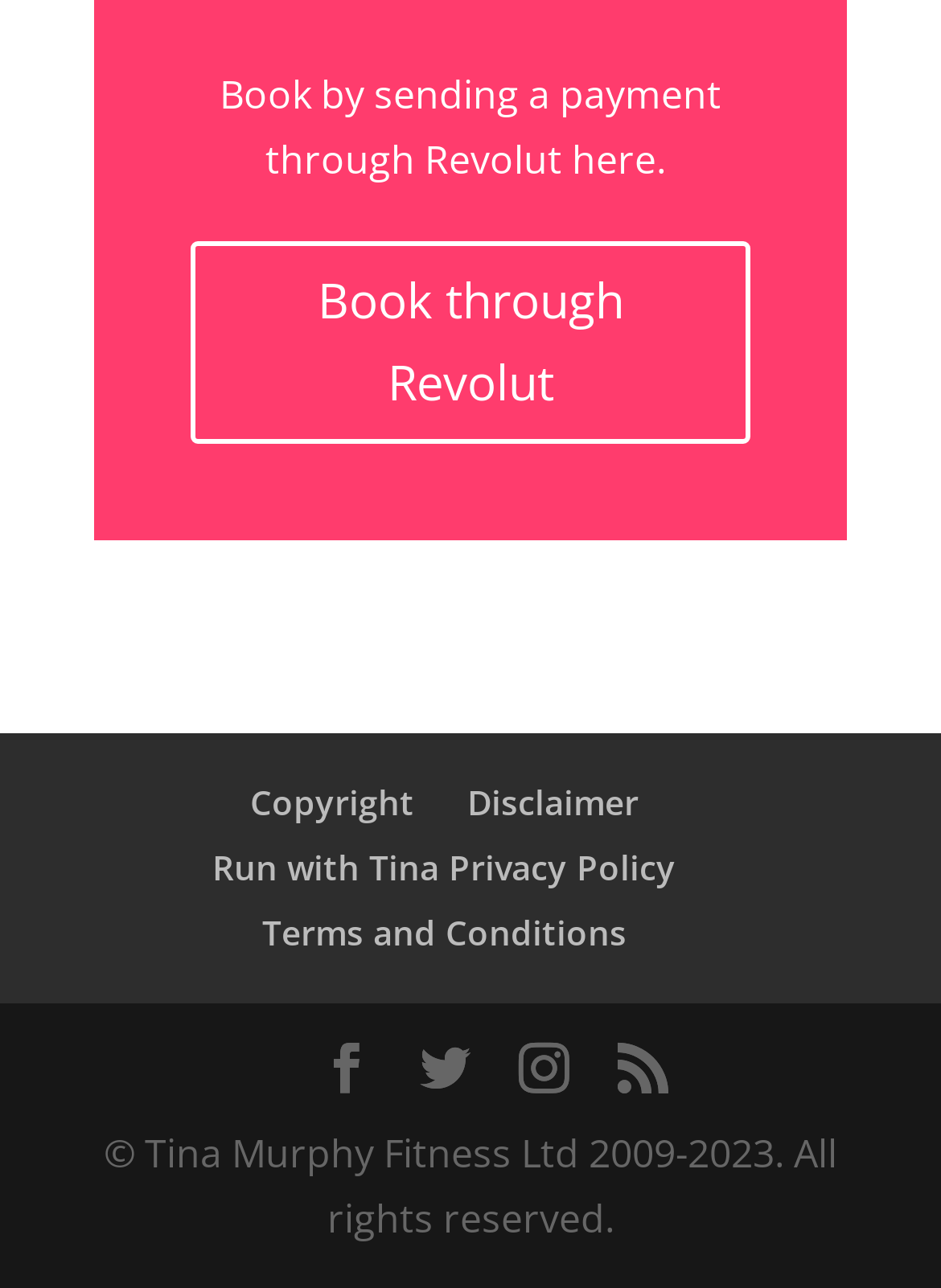Given the element description Run with Tina Privacy Policy, predict the bounding box coordinates for the UI element in the webpage screenshot. The format should be (top-left x, top-left y, bottom-right x, bottom-right y), and the values should be between 0 and 1.

[0.226, 0.656, 0.718, 0.691]